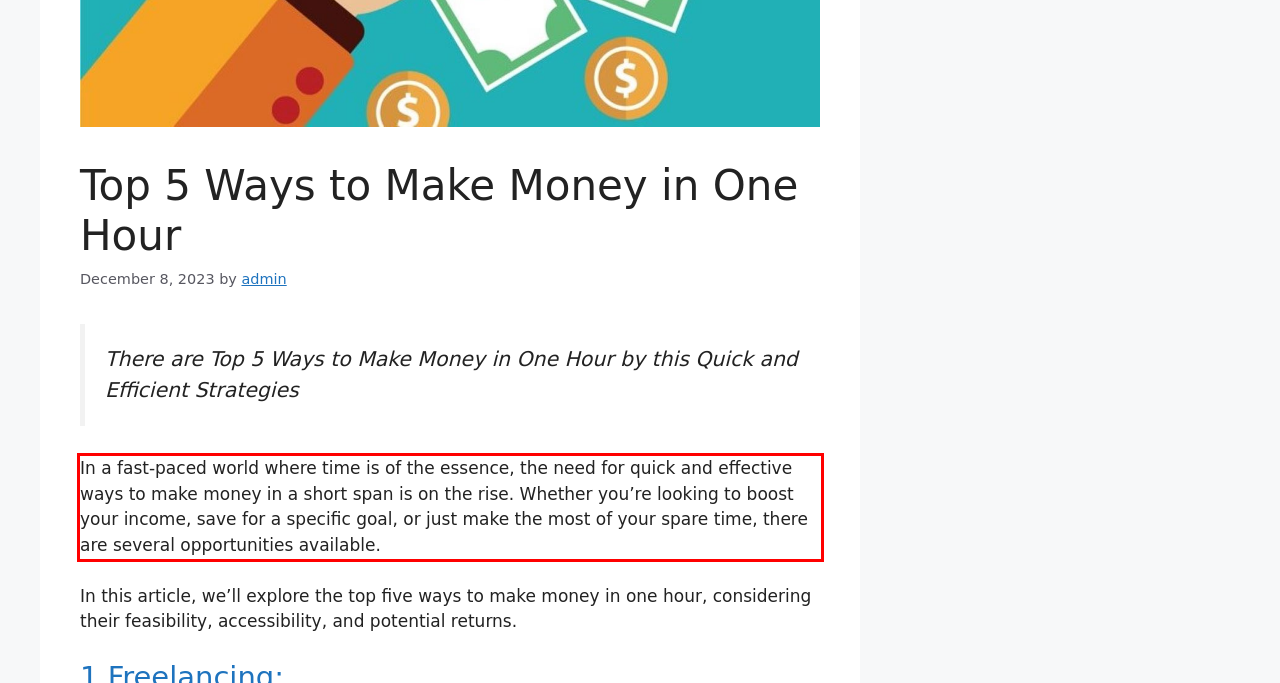The screenshot you have been given contains a UI element surrounded by a red rectangle. Use OCR to read and extract the text inside this red rectangle.

In a fast-paced world where time is of the essence, the need for quick and effective ways to make money in a short span is on the rise. Whether you’re looking to boost your income, save for a specific goal, or just make the most of your spare time, there are several opportunities available.